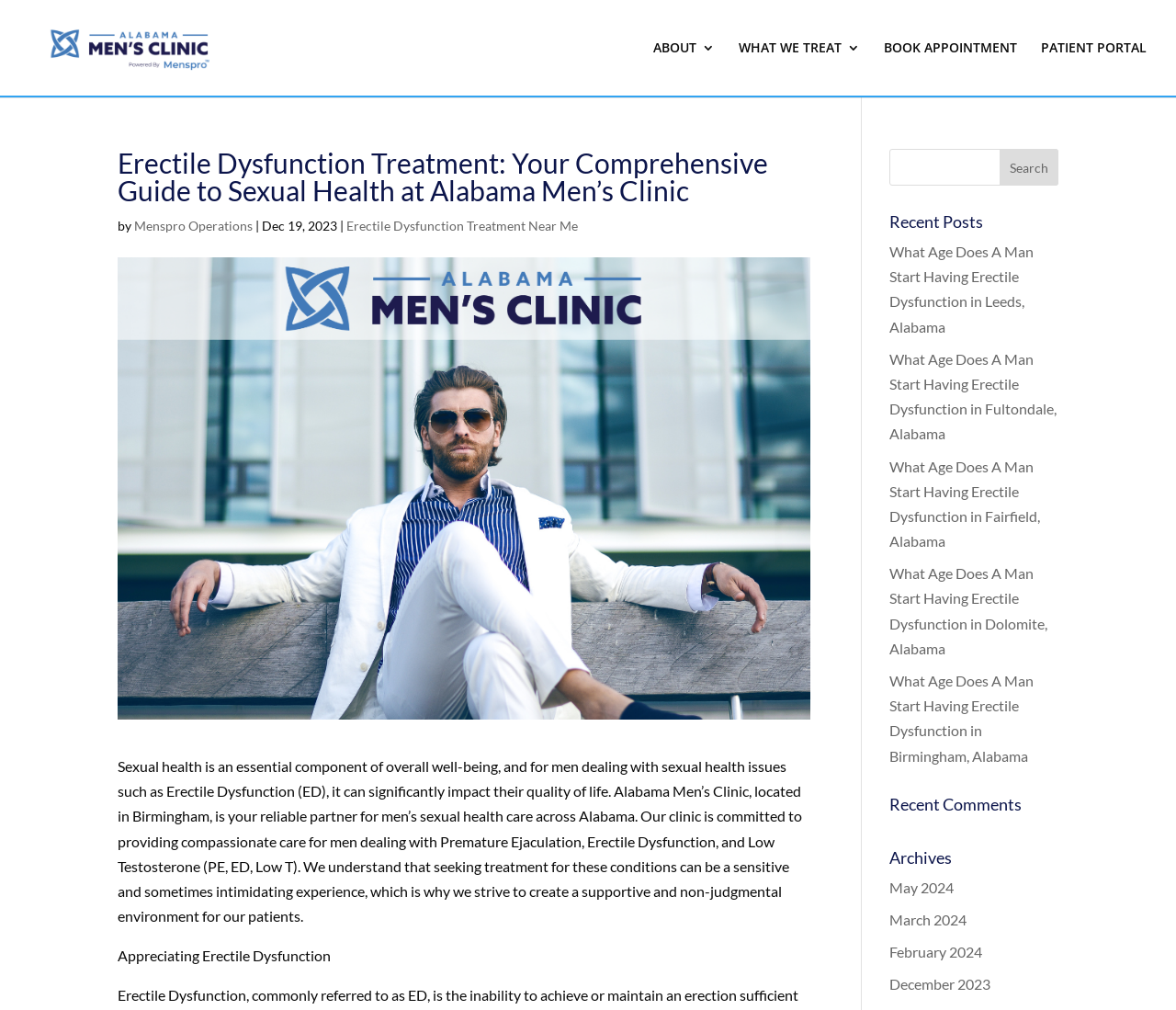Can you identify the bounding box coordinates of the clickable region needed to carry out this instruction: 'Click the 'ABOUT' link'? The coordinates should be four float numbers within the range of 0 to 1, stated as [left, top, right, bottom].

[0.555, 0.041, 0.608, 0.095]